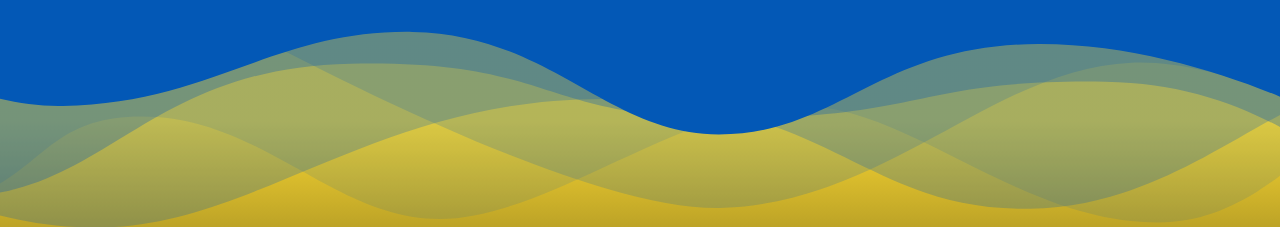Please give a succinct answer using a single word or phrase:
What is the theme of the event?

GatherVerse EU Summit